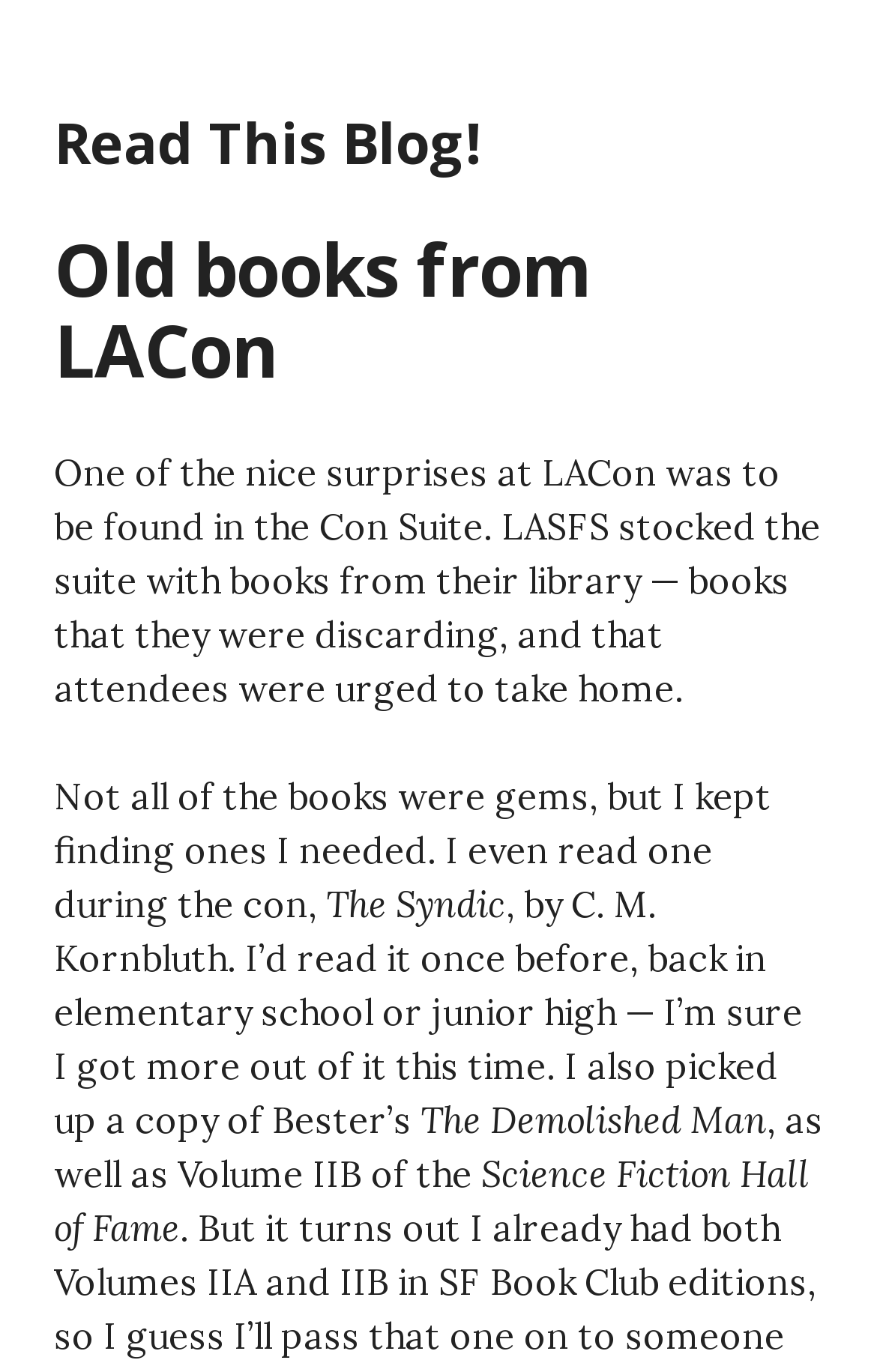What was stocked in the Con Suite?
Relying on the image, give a concise answer in one word or a brief phrase.

Books